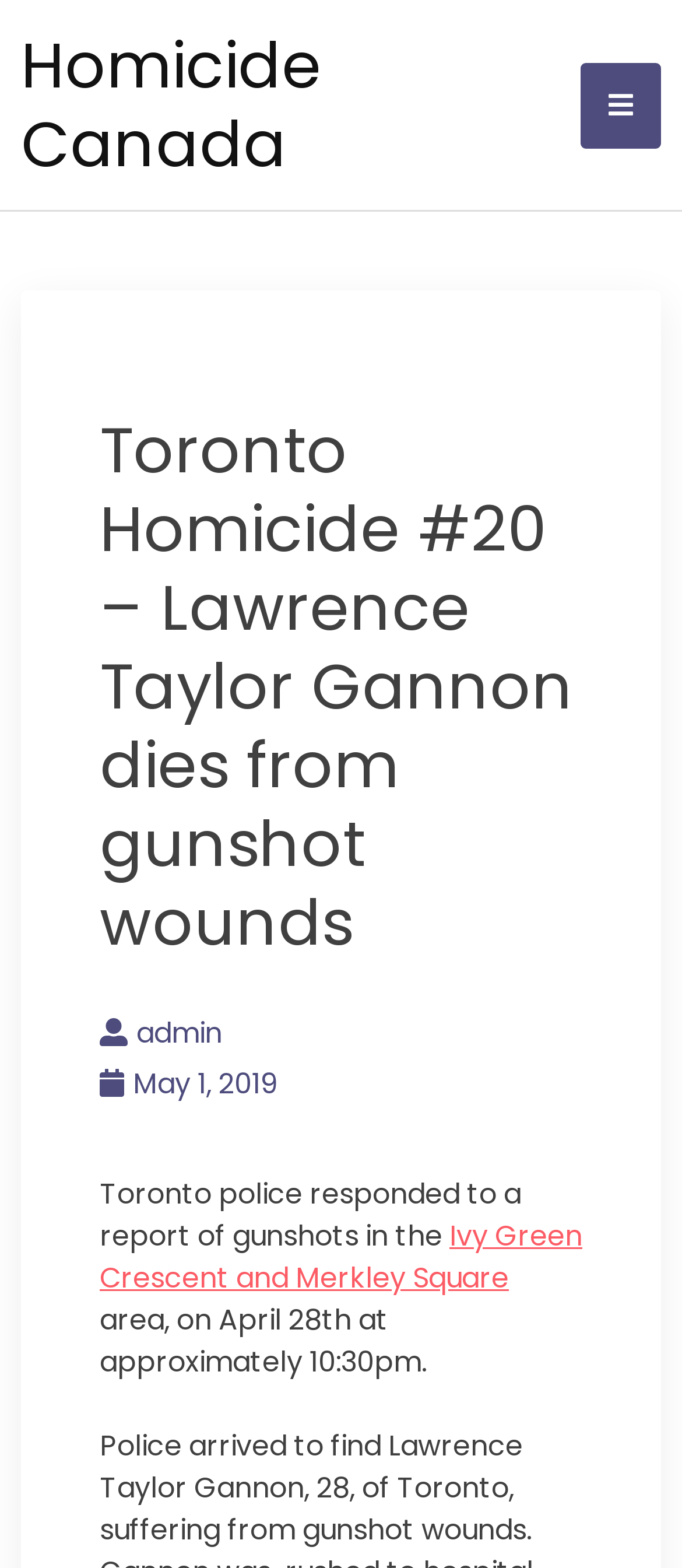Describe all the key features of the webpage in detail.

The webpage is about a homicide case in Toronto, specifically the death of Lawrence Taylor Gannon from gunshot wounds. At the top left of the page, there is a heading that reads "Homicide Canada" with a link to the same title. On the top right, there is a button with an icon, which when expanded, reveals a menu.

Below the top section, there is a heading that summarizes the case, "Toronto Homicide #20 – Lawrence Taylor Gannon dies from gunshot wounds". To the right of this heading, there are two links, one with an admin icon and another with a calendar icon and the date "May 1, 2019". 

The main content of the page starts with a paragraph of text that describes the incident, stating that Toronto police responded to a report of gunshots in the Ivy Green Crescent and Merkley Square area on April 28th at approximately 10:30pm. The location "Ivy Green Crescent and Merkley Square" is a clickable link.